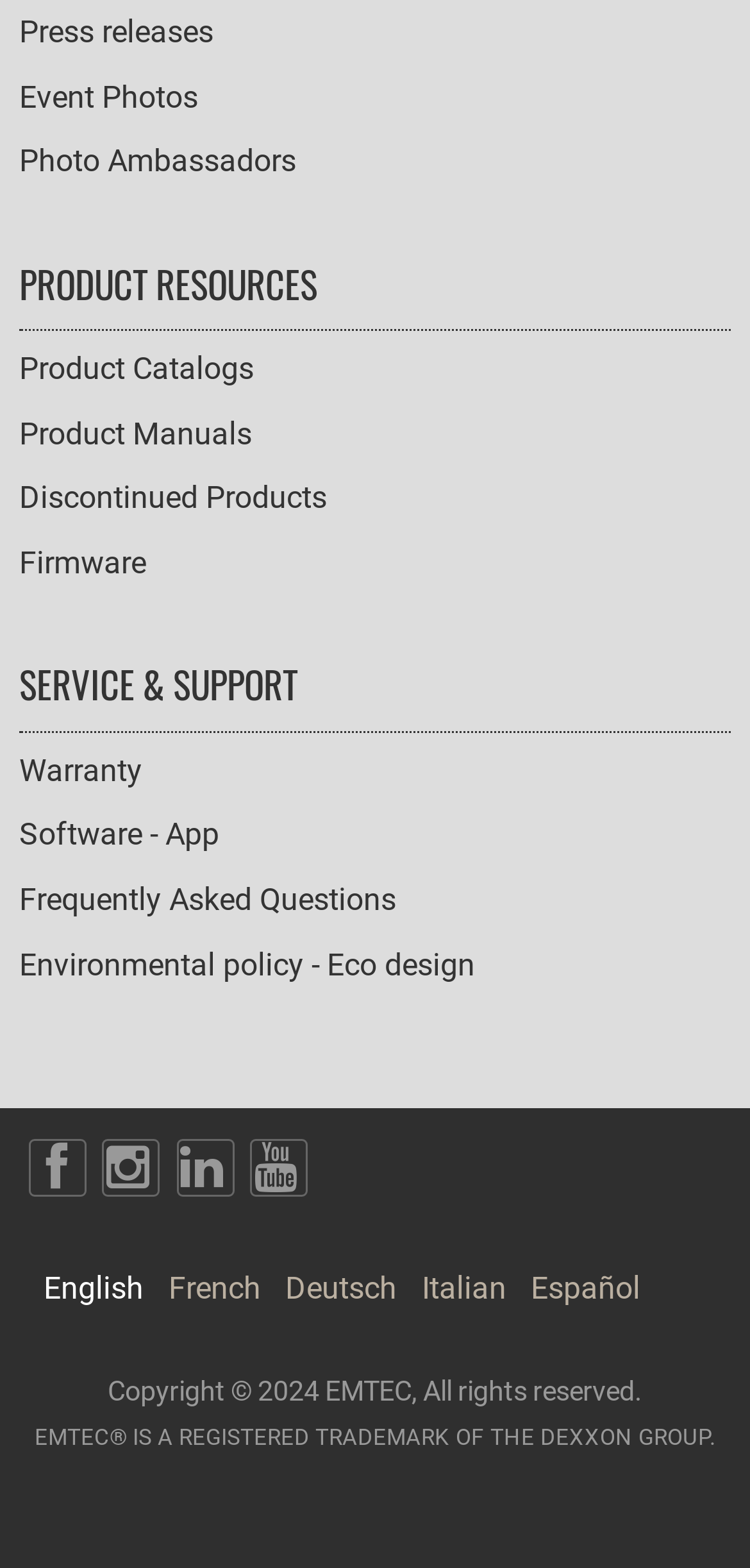Please predict the bounding box coordinates of the element's region where a click is necessary to complete the following instruction: "Browse press releases". The coordinates should be represented by four float numbers between 0 and 1, i.e., [left, top, right, bottom].

[0.026, 0.009, 0.285, 0.032]